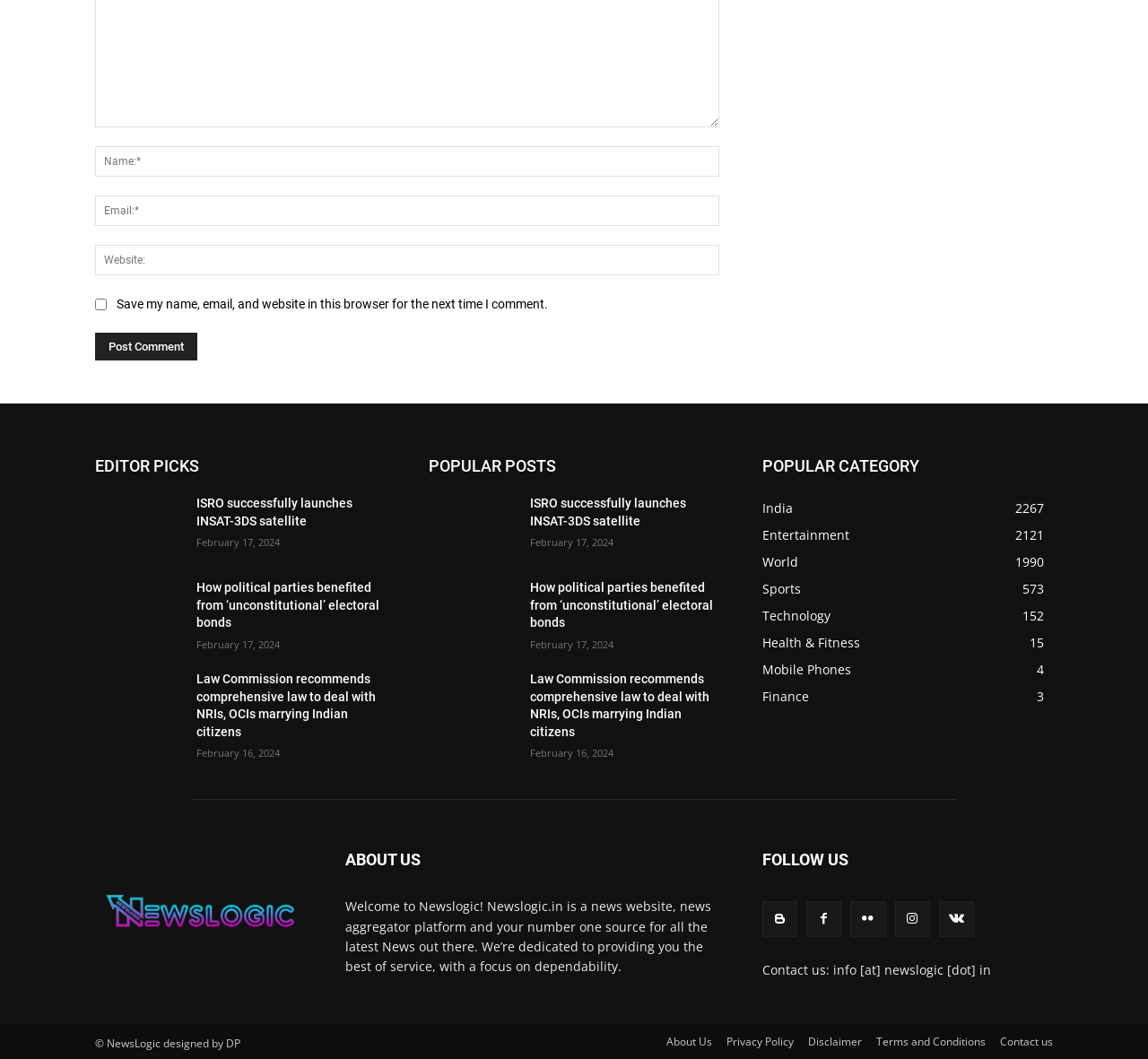Please identify the coordinates of the bounding box that should be clicked to fulfill this instruction: "Read the article 'ISRO successfully launches INSAT-3DS satellite'".

[0.083, 0.467, 0.159, 0.524]